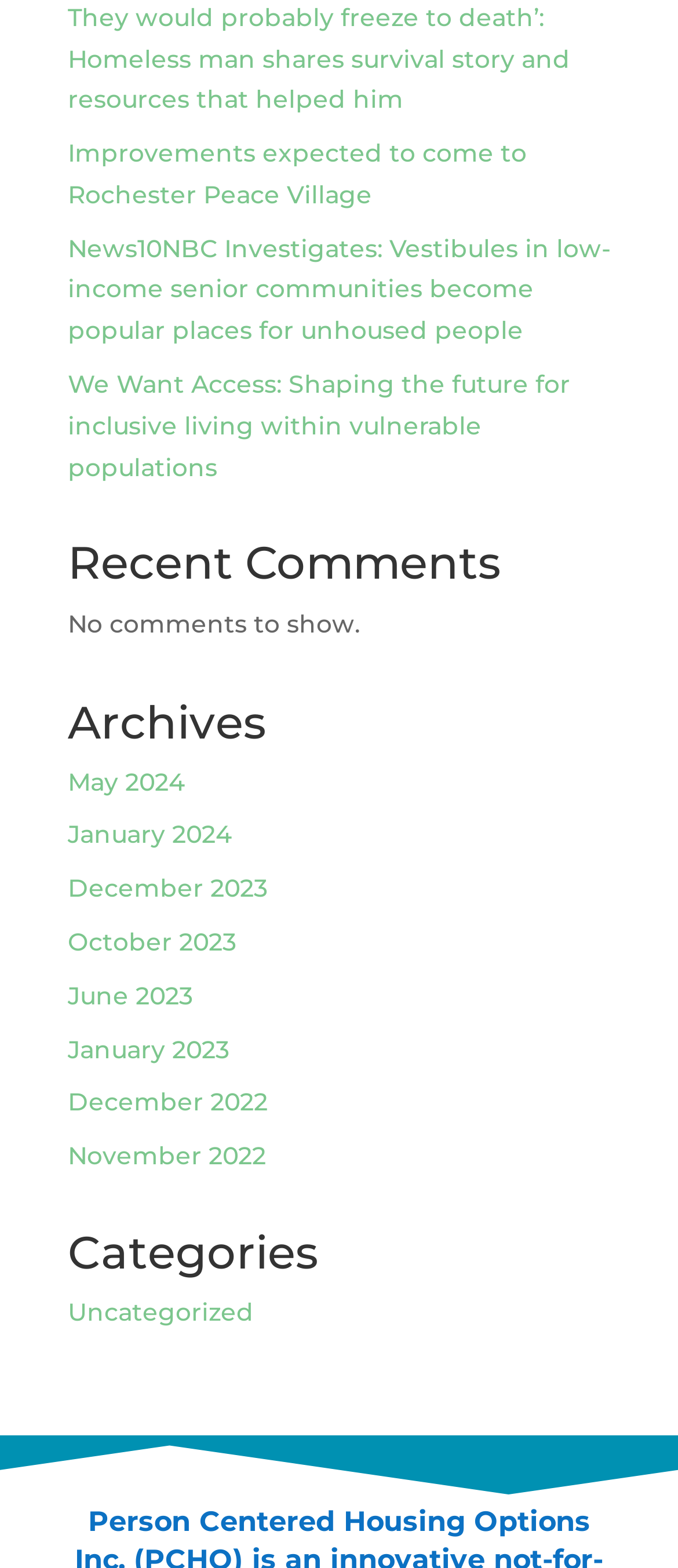Please identify the bounding box coordinates of the region to click in order to complete the task: "View recent news about Rochester Peace Village". The coordinates must be four float numbers between 0 and 1, specified as [left, top, right, bottom].

[0.1, 0.088, 0.777, 0.134]